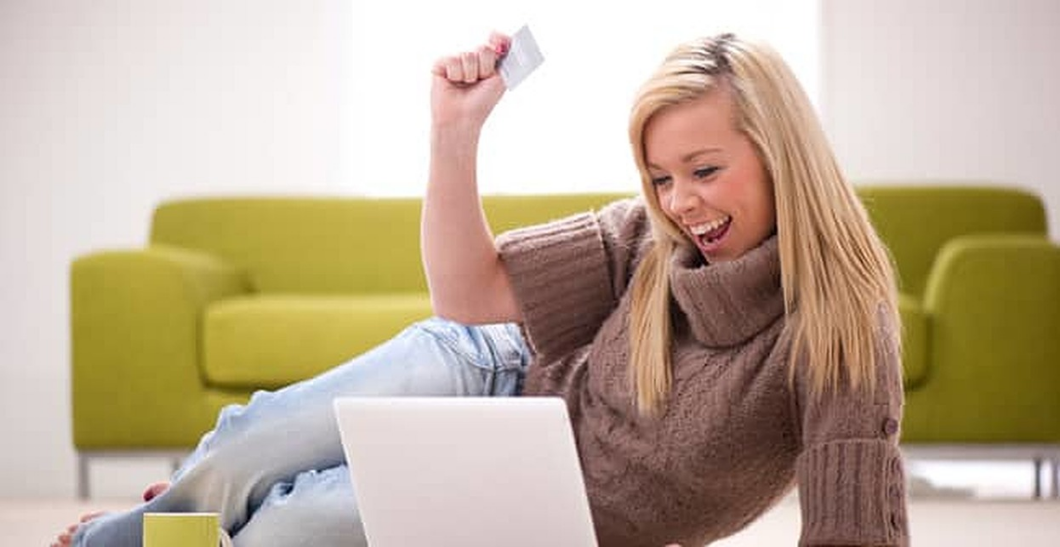Provide a comprehensive description of the image.

In this vibrant image, a young woman is depicted lounging comfortably on the floor, engrossed in her laptop. She has a joyful expression on her face, raising her credit card triumphantly in one hand, suggesting a successful online purchase or a moment of excitement related to shopping. Dressed in a cozy, knitted brown sweater, she exudes a sense of relaxation and satisfaction. In the background, a modern green sofa complements the casual setting, adding to the homey atmosphere. This scene aligns perfectly with the theme of exploring catalogues for individuals with bad credit, emphasizing the ease of accessible online shopping options available to consumers.